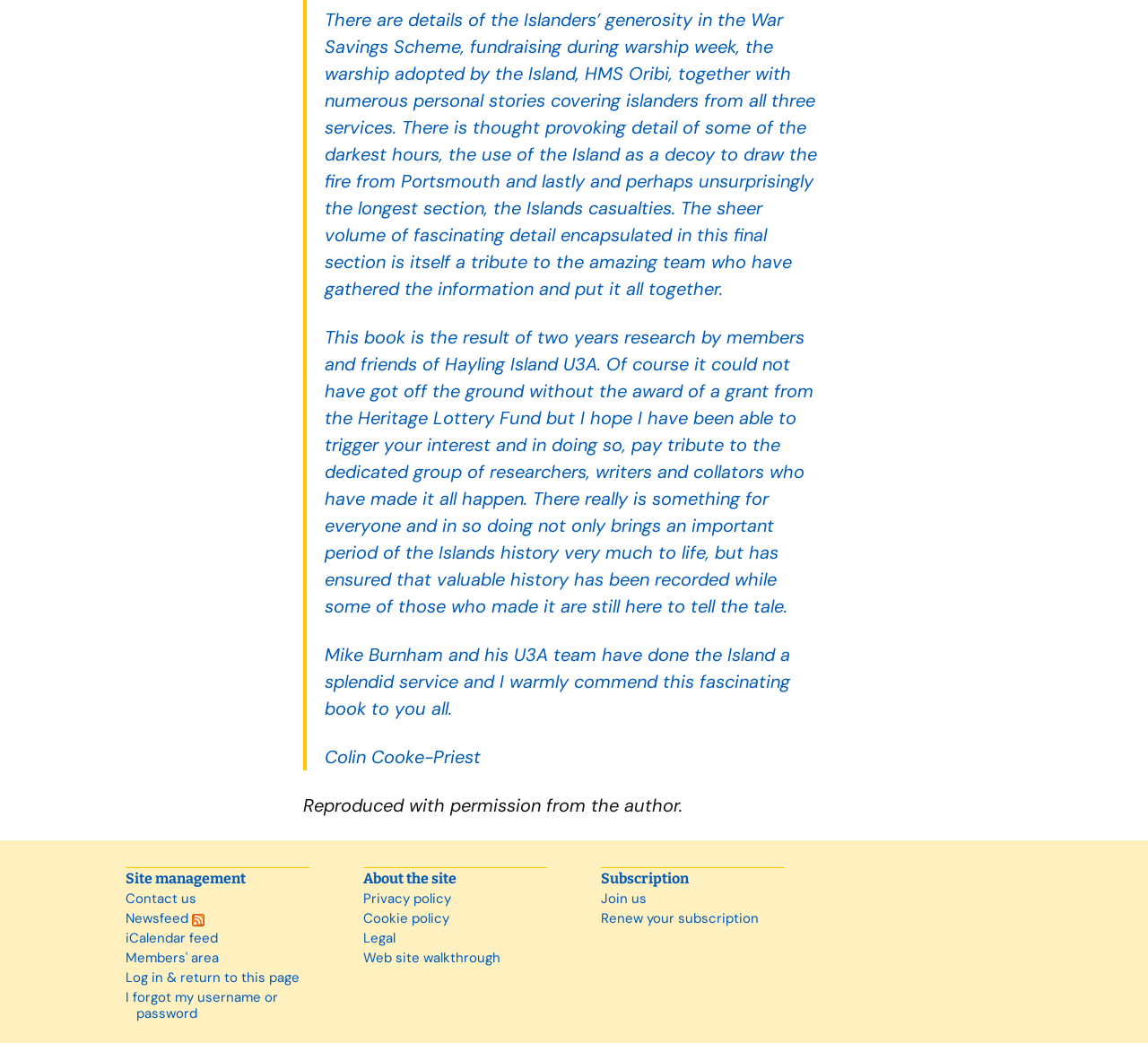What is the topic of the book described?
Make sure to answer the question with a detailed and comprehensive explanation.

The topic of the book described is war history, specifically the experiences of Hayling Island during the war, as evident from the text 'There are details of the Islanders’ generosity in the War Savings Scheme, fundraising during warship week, the warship adopted by the Island, HMS Oribi, together with numerous personal stories covering islanders from all three services.'